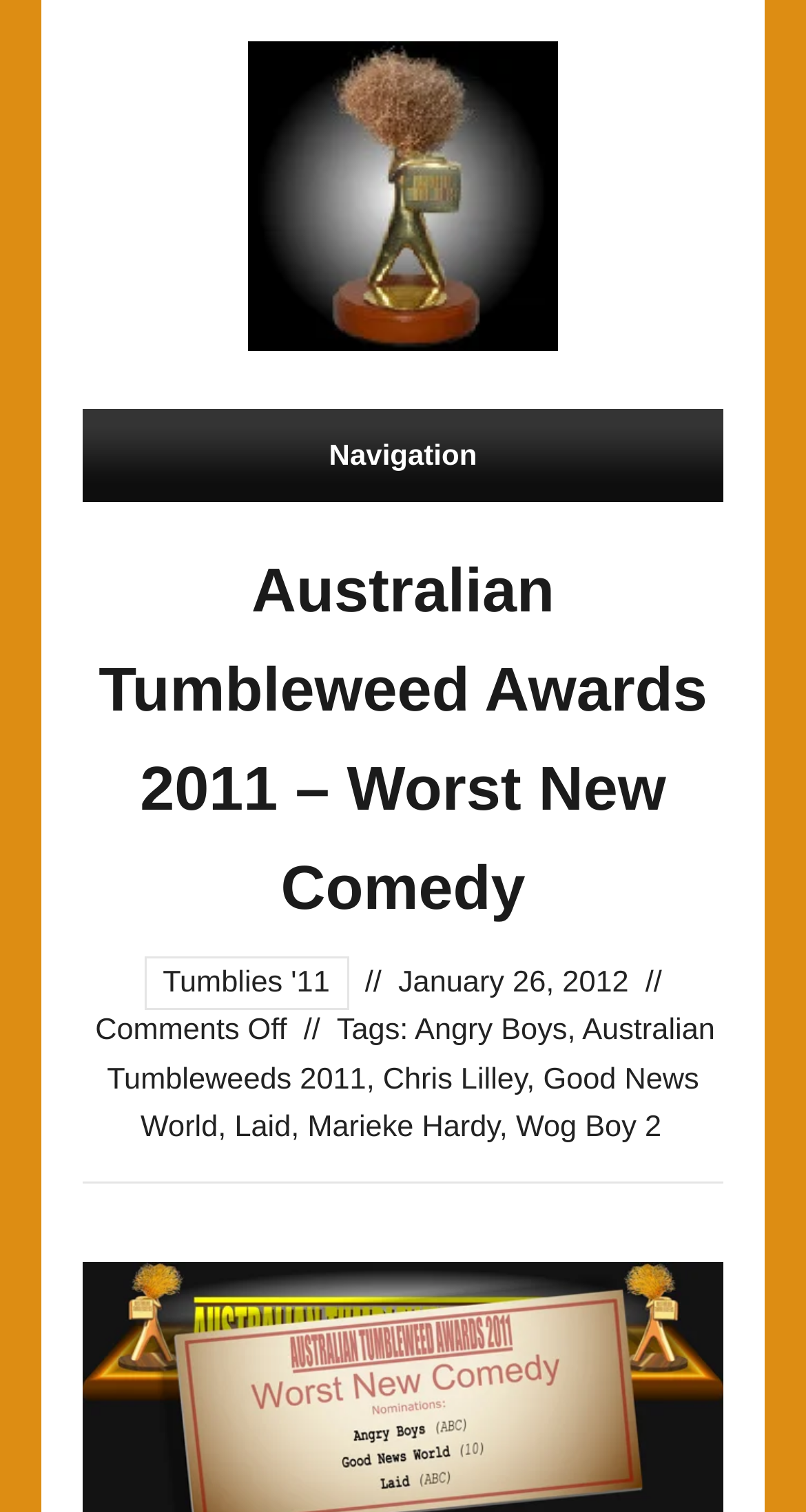Can you provide the bounding box coordinates for the element that should be clicked to implement the instruction: "Visit the page of Angry Boys"?

[0.515, 0.671, 0.704, 0.693]